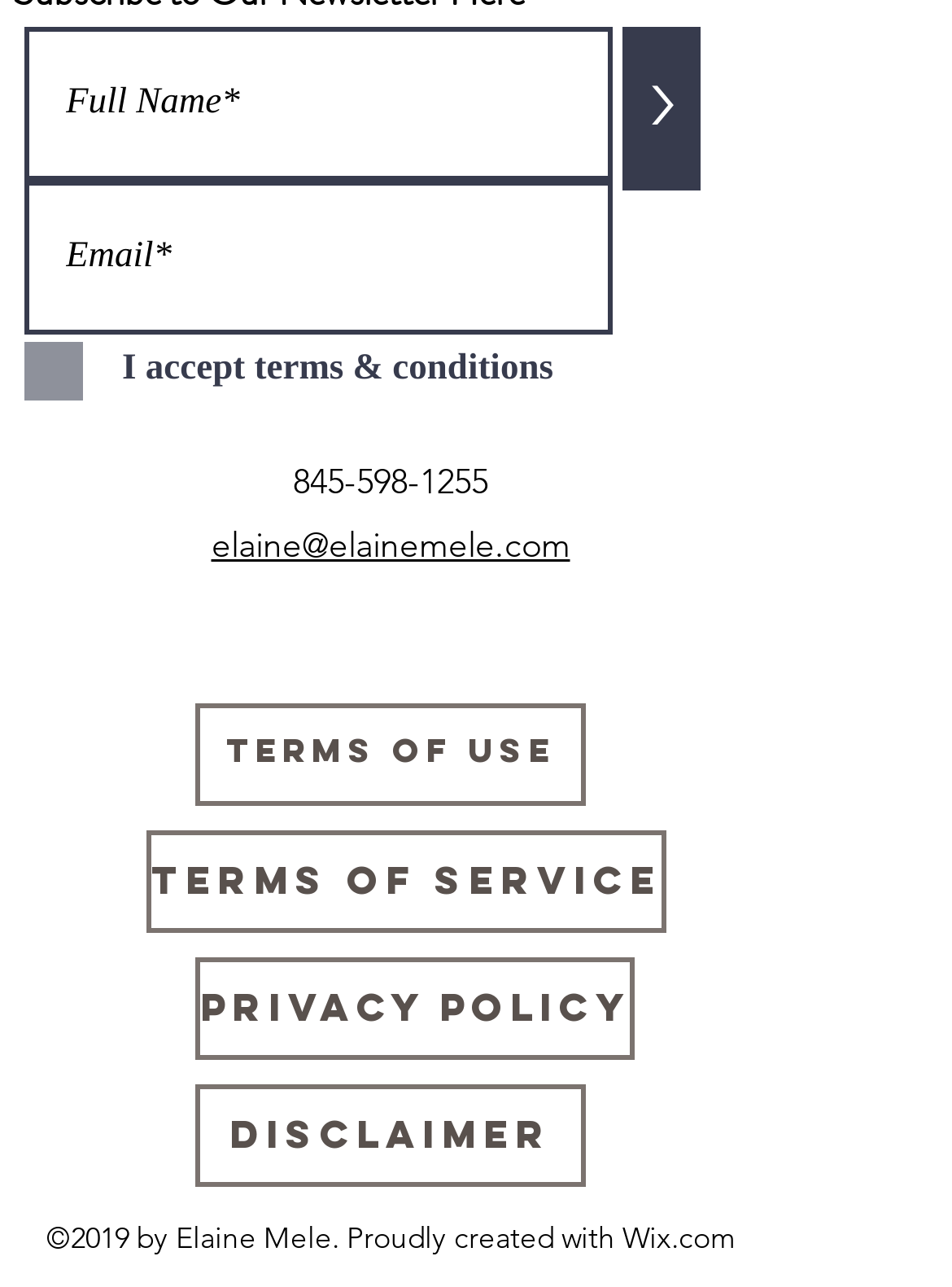Please identify the bounding box coordinates of the clickable element to fulfill the following instruction: "Enter full name". The coordinates should be four float numbers between 0 and 1, i.e., [left, top, right, bottom].

[0.026, 0.021, 0.644, 0.14]